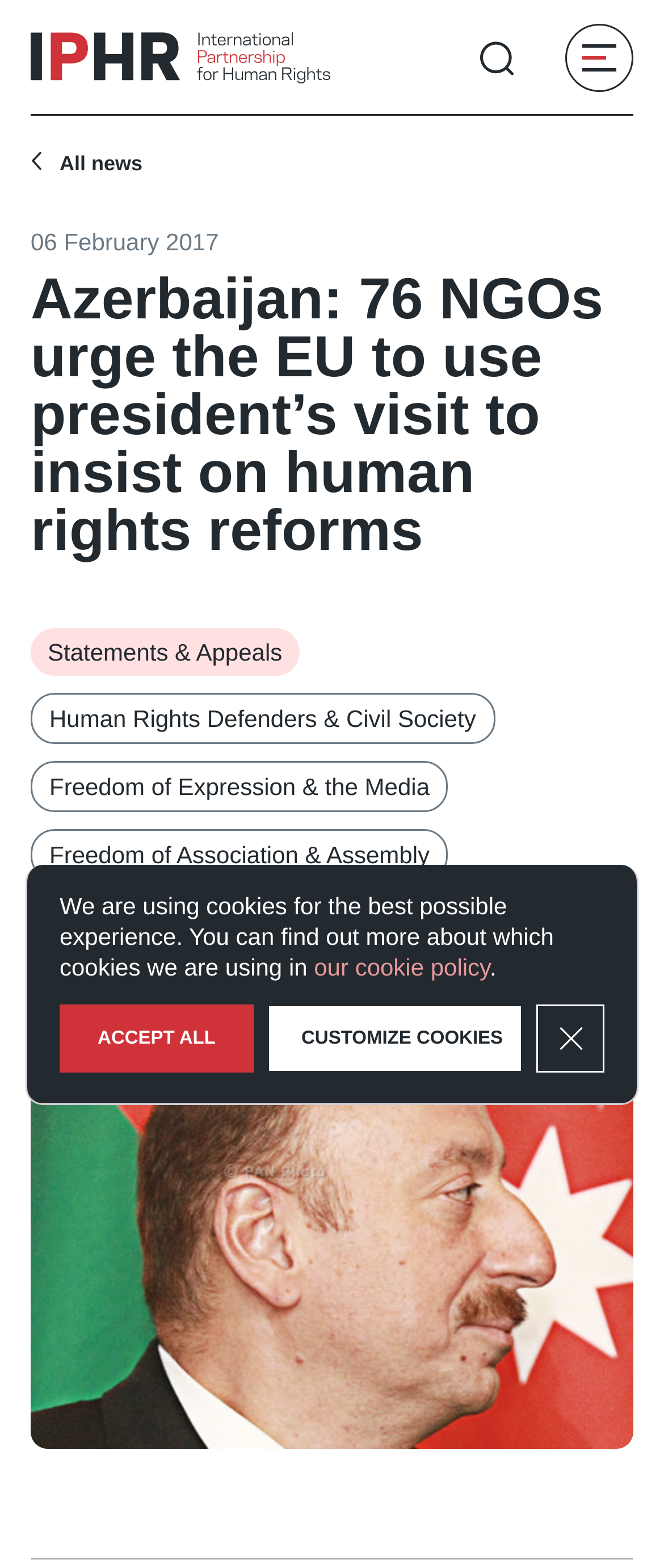Kindly determine the bounding box coordinates of the area that needs to be clicked to fulfill this instruction: "Read the statement on human rights".

[0.046, 0.4, 0.451, 0.431]